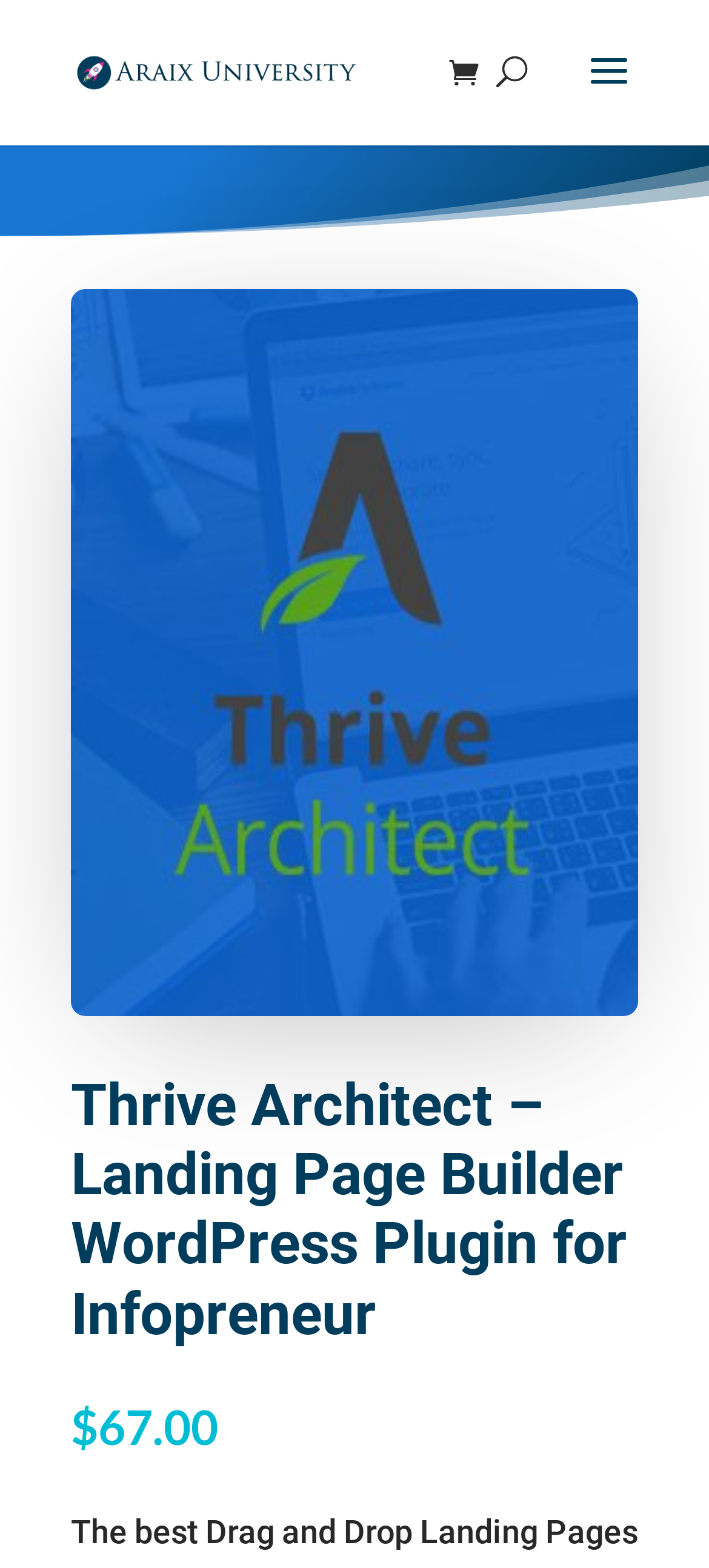Given the content of the image, can you provide a detailed answer to the question?
What is the focus of Thrive Architect?

Based on the meta description, it is clear that Thrive Architect is a conversion-focused landing page builder, which means it is designed to help users create pages that convert visitors into customers or achieve a specific goal.